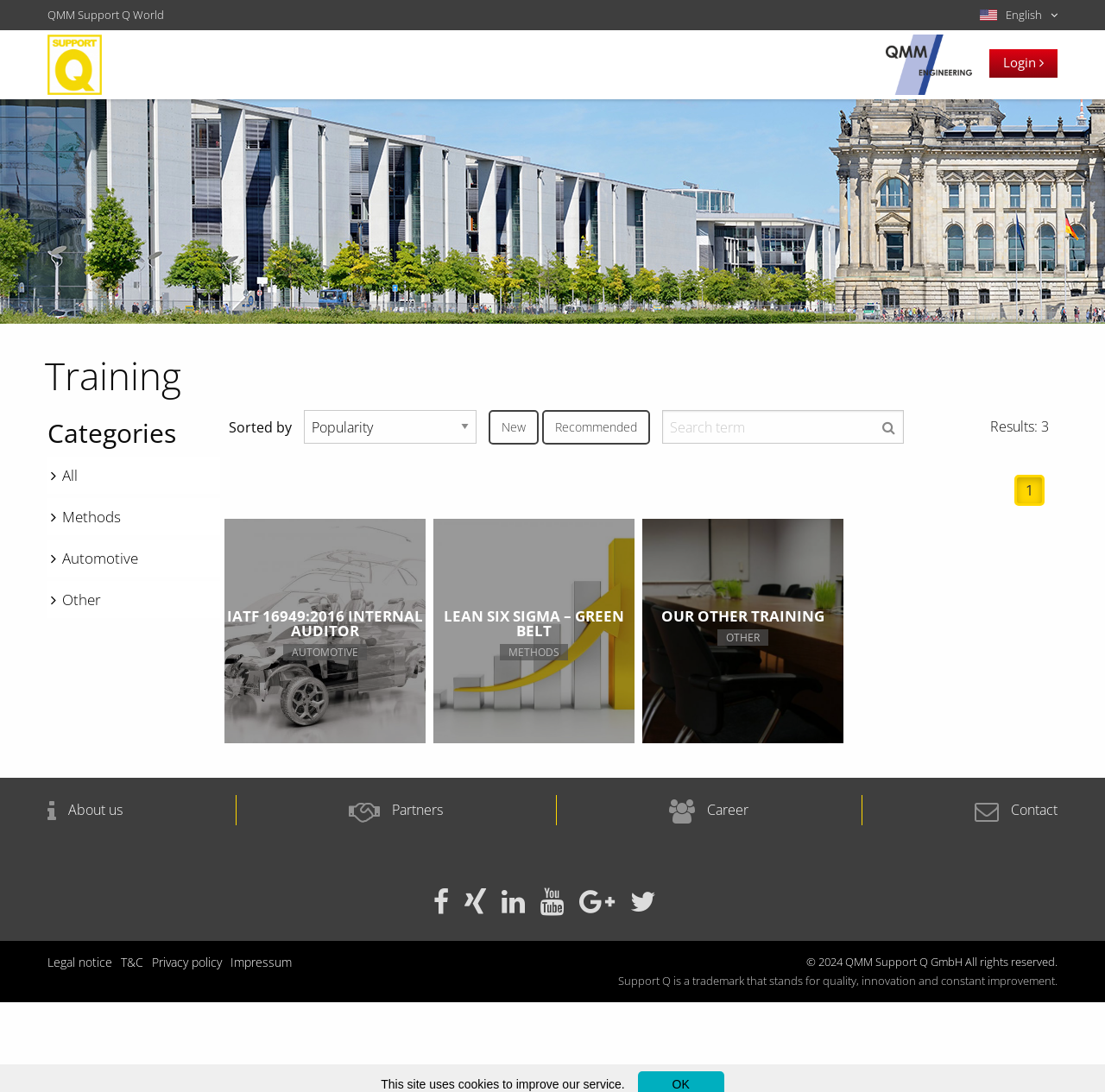From the image, can you give a detailed response to the question below:
How many training categories are there?

I counted the number of buttons under the 'Categories' label, which are 'All', 'Methods', 'Automotive', and 'Other', so there are 4 training categories.